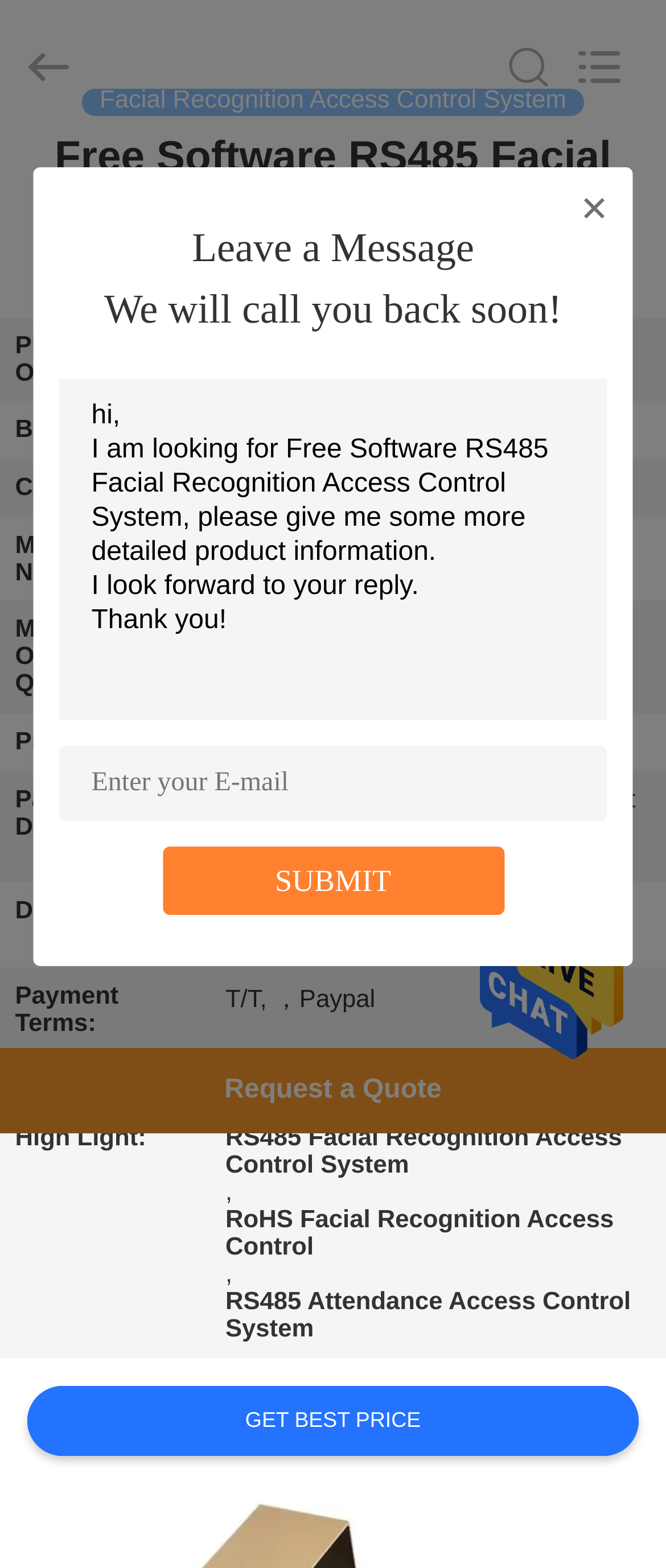Please mark the clickable region by giving the bounding box coordinates needed to complete this instruction: "Get the best price".

[0.04, 0.883, 0.96, 0.929]